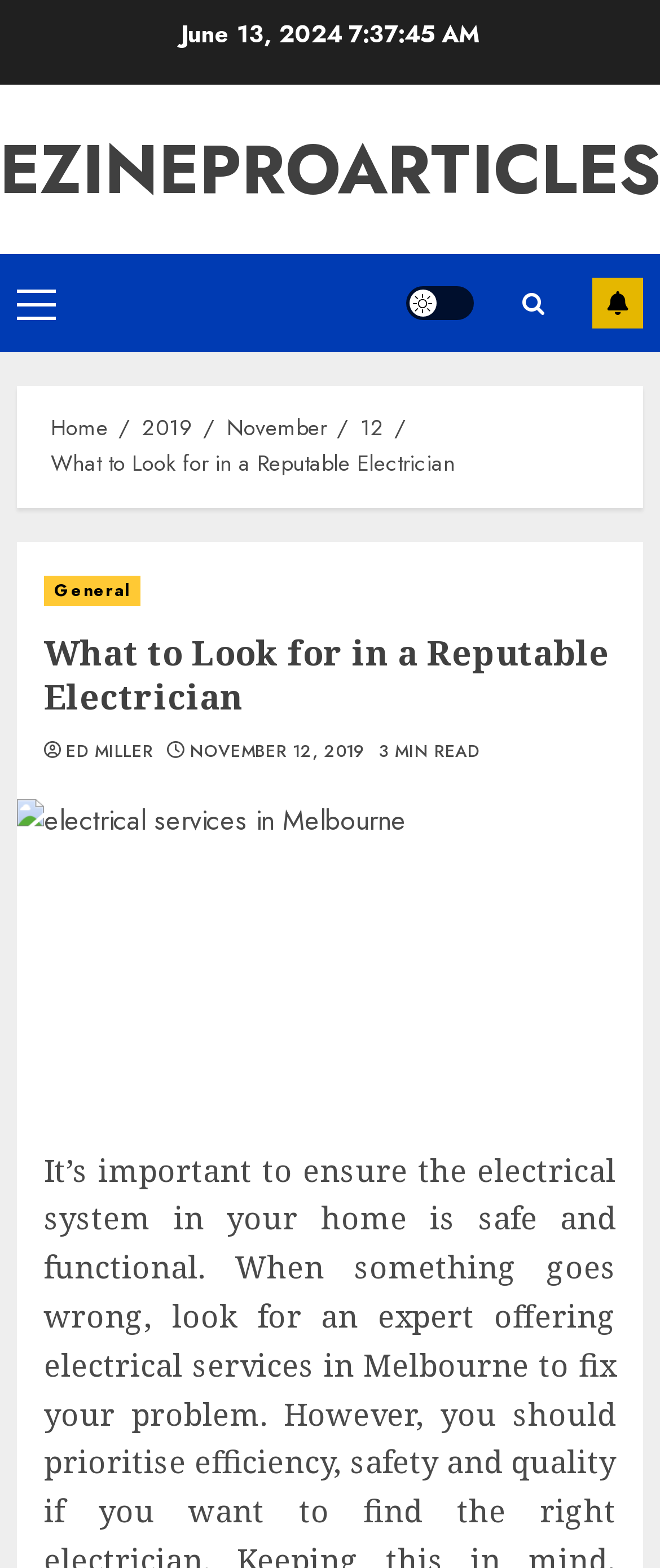Extract the bounding box coordinates of the UI element described by: "November". The coordinates should include four float numbers ranging from 0 to 1, e.g., [left, top, right, bottom].

[0.344, 0.262, 0.495, 0.284]